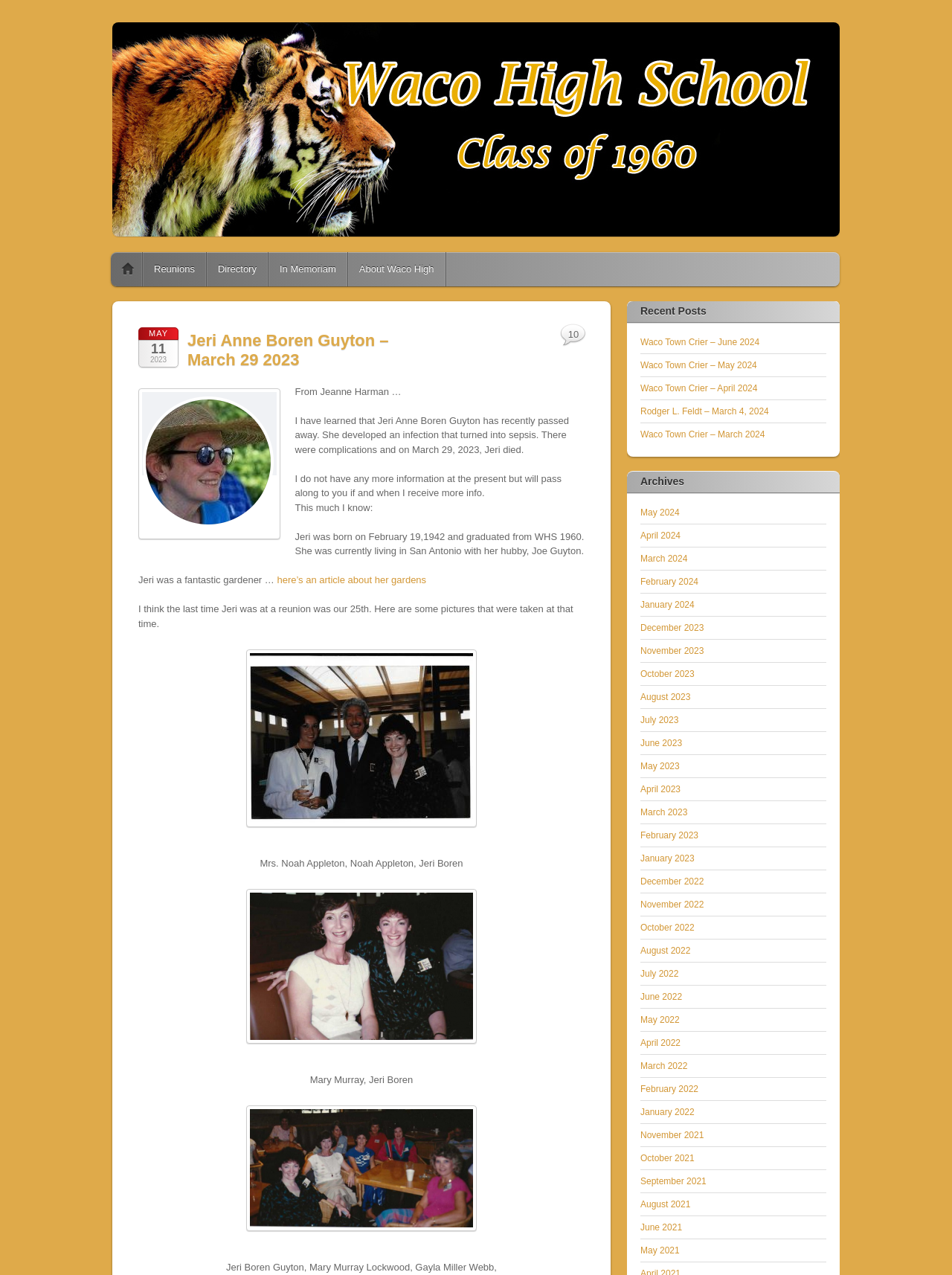Identify the bounding box coordinates of the HTML element based on this description: "About Waco High".

[0.365, 0.197, 0.468, 0.224]